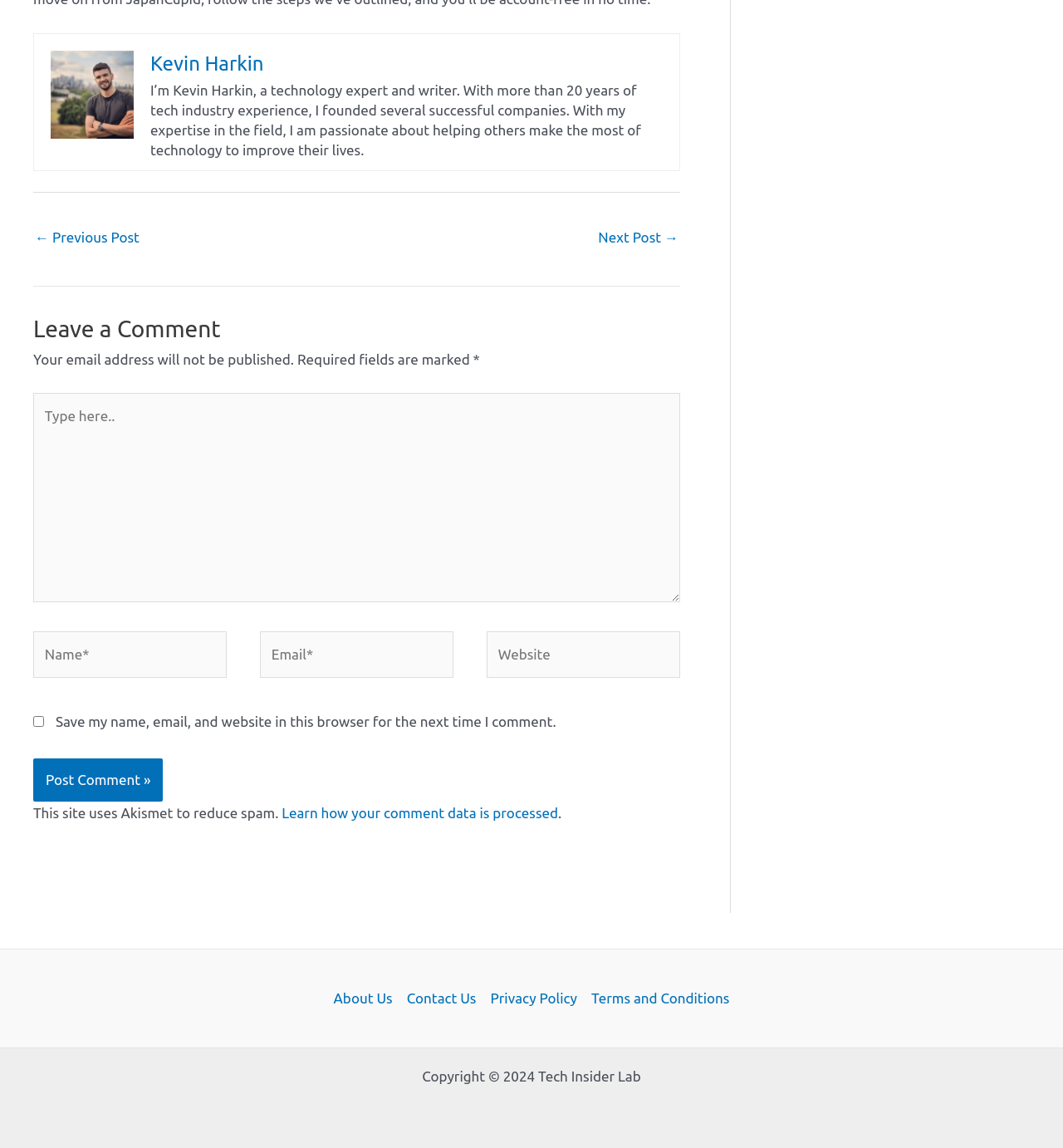Please identify the bounding box coordinates of the region to click in order to complete the given instruction: "Click on the 'About Us' link". The coordinates should be four float numbers between 0 and 1, i.e., [left, top, right, bottom].

[0.314, 0.859, 0.376, 0.88]